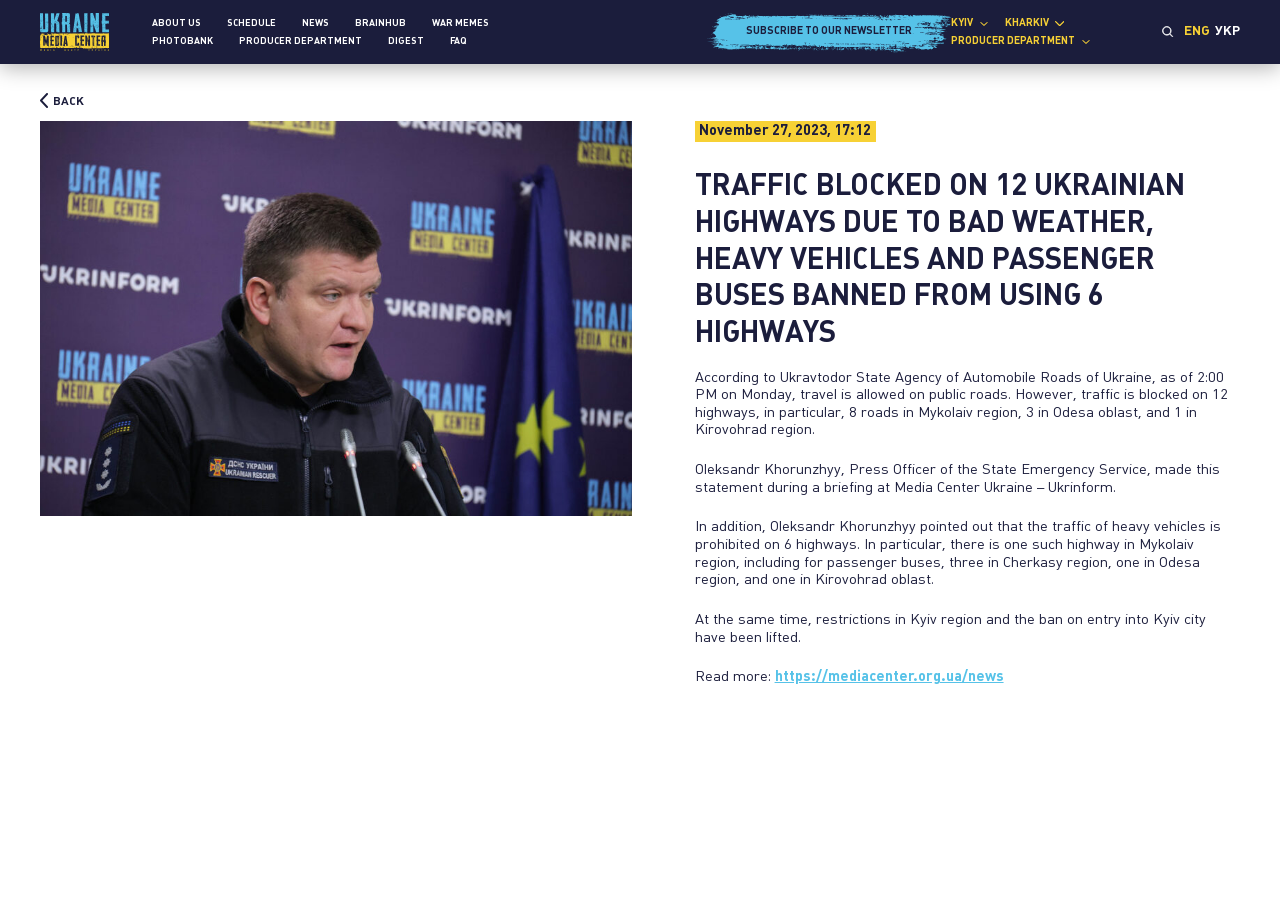Determine the bounding box coordinates of the region that needs to be clicked to achieve the task: "Go back".

[0.031, 0.104, 0.065, 0.12]